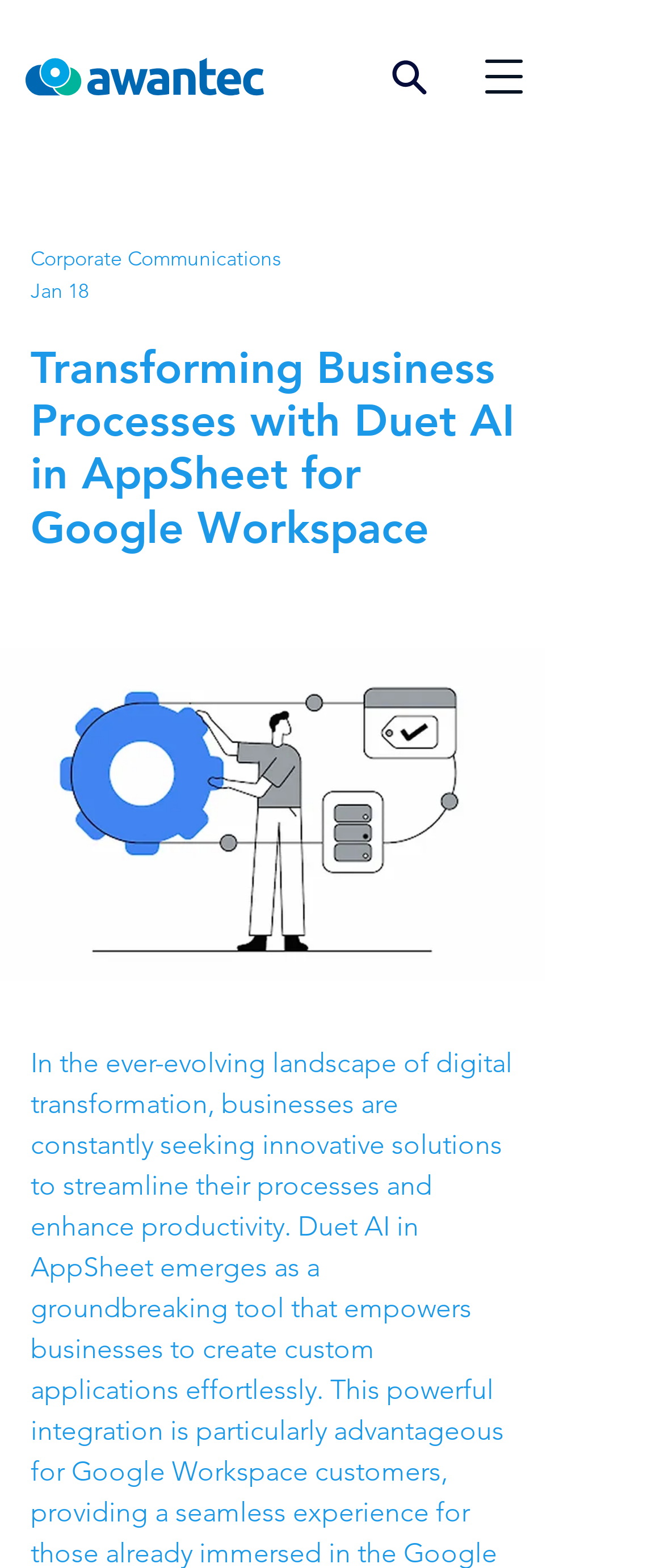What is the platform associated with AppSheet?
Look at the screenshot and provide an in-depth answer.

The webpage has a heading element with the text 'Transforming Business Processes with Duet AI in AppSheet for Google Workspace', which suggests that AppSheet is associated with Google Workspace.